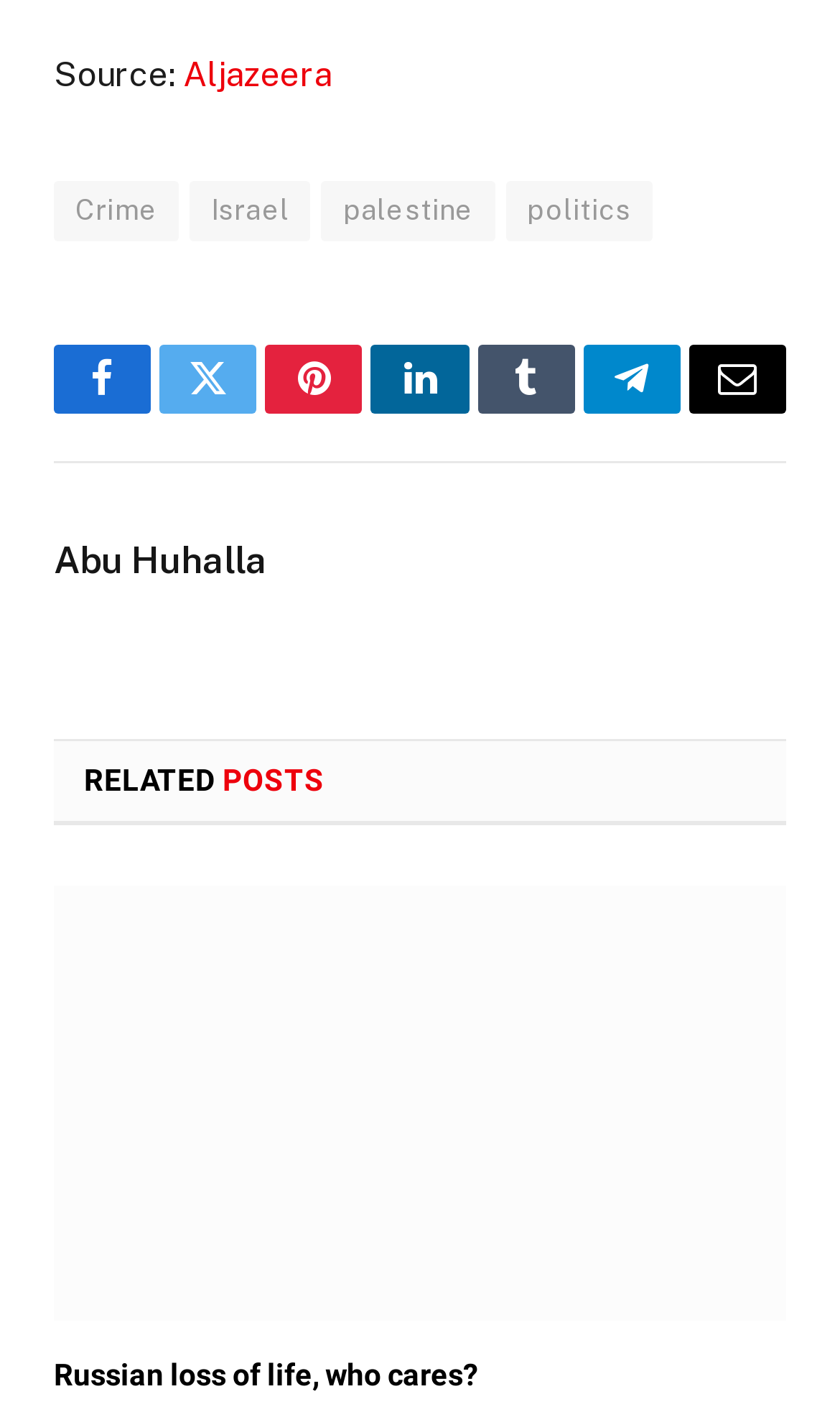Predict the bounding box coordinates of the area that should be clicked to accomplish the following instruction: "Read the post by Abu Huhalla". The bounding box coordinates should consist of four float numbers between 0 and 1, i.e., [left, top, right, bottom].

[0.064, 0.379, 0.318, 0.41]